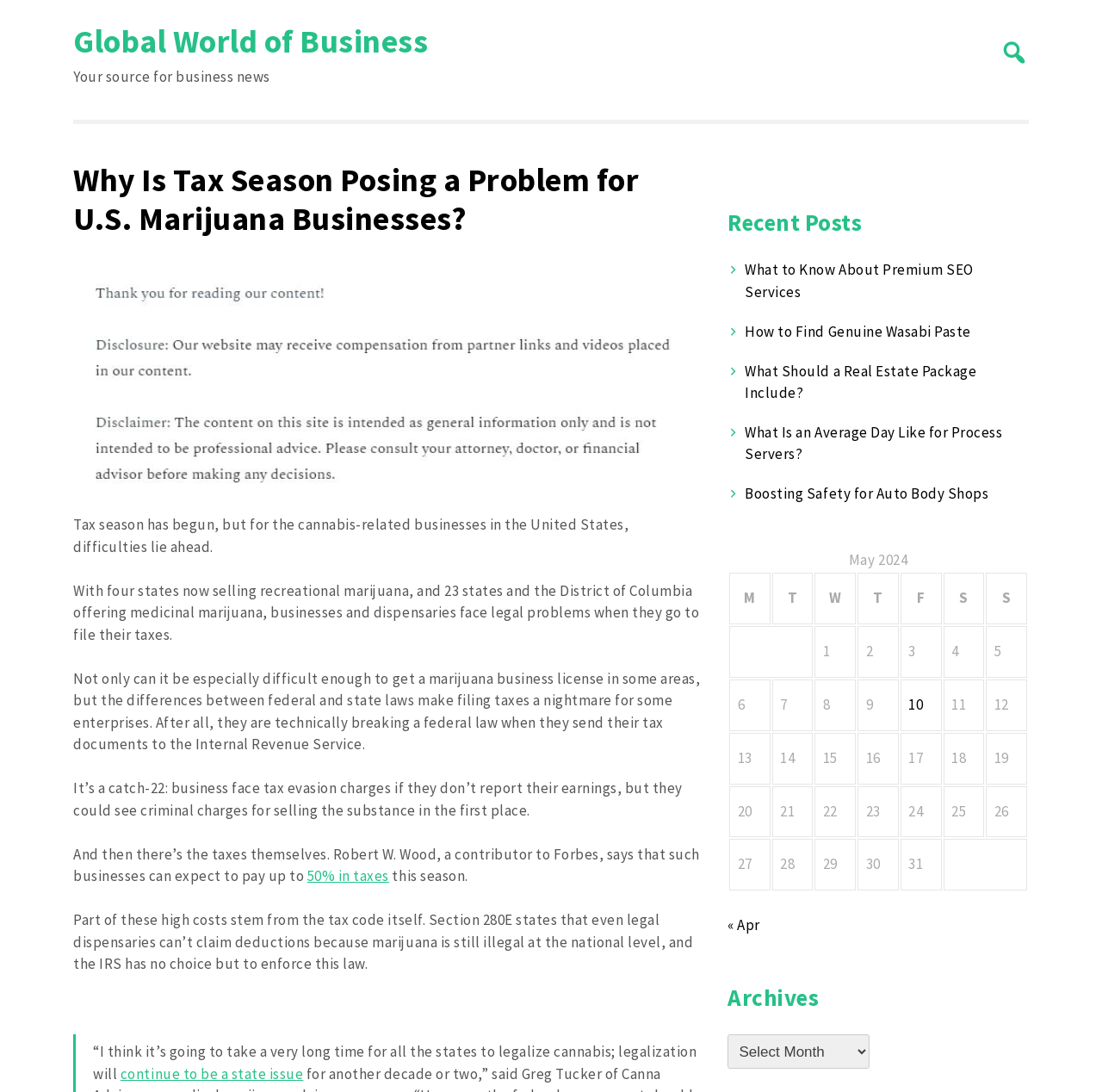Generate a thorough caption detailing the webpage content.

The webpage is about the Global World of Business, with a focus on a specific article titled "Why Is Tax Season Posing a Problem for U.S. Marijuana Businesses?" The article discusses the challenges faced by cannabis-related businesses in the United States during tax season, including legal problems and high tax rates.

At the top of the page, there is a heading that reads "Global World of Business" and a link to the same. Below this, there is a static text that says "Your source for business news". On the right side of the page, there is a search button with a magnifying glass icon and a text input field.

The main article is divided into several paragraphs, with the first paragraph introducing the topic of tax season and the difficulties faced by cannabis-related businesses. The subsequent paragraphs provide more details on the legal issues and tax rates faced by these businesses.

Below the article, there is a section titled "Recent Posts" that lists several links to other articles, including "What to Know About Premium SEO Services", "How to Find Genuine Wasabi Paste", and "What Should a Real Estate Package Include?".

On the right side of the page, there is a table that displays a calendar for May 2024, with links to posts published on specific dates. Below the calendar, there is a navigation section that allows users to navigate to previous and next months.

At the bottom of the page, there is a heading that reads "Archives" and a combobox that allows users to select archives from a dropdown menu.